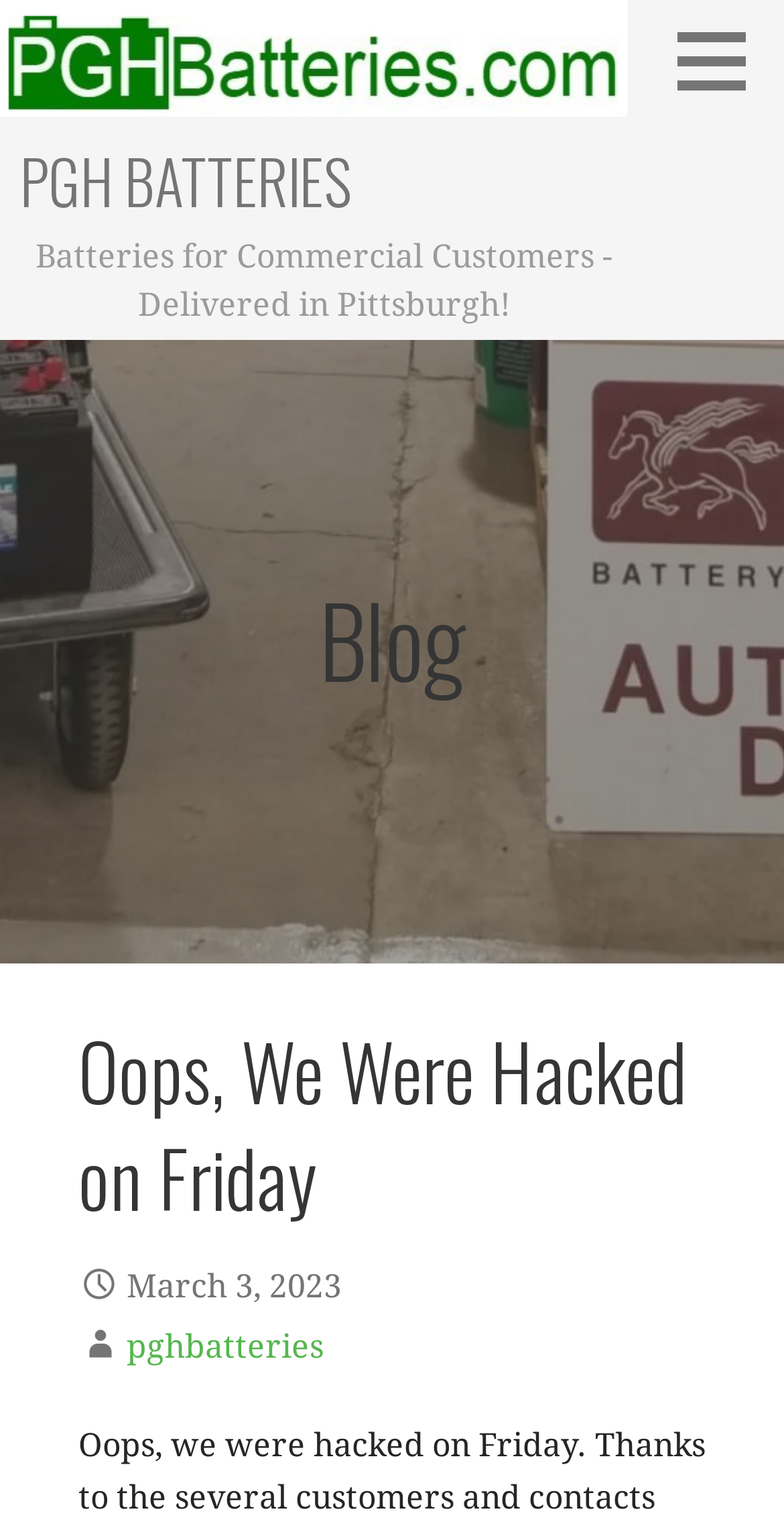What is the logo of the website?
Refer to the image and provide a one-word or short phrase answer.

PGH Batteries Logo